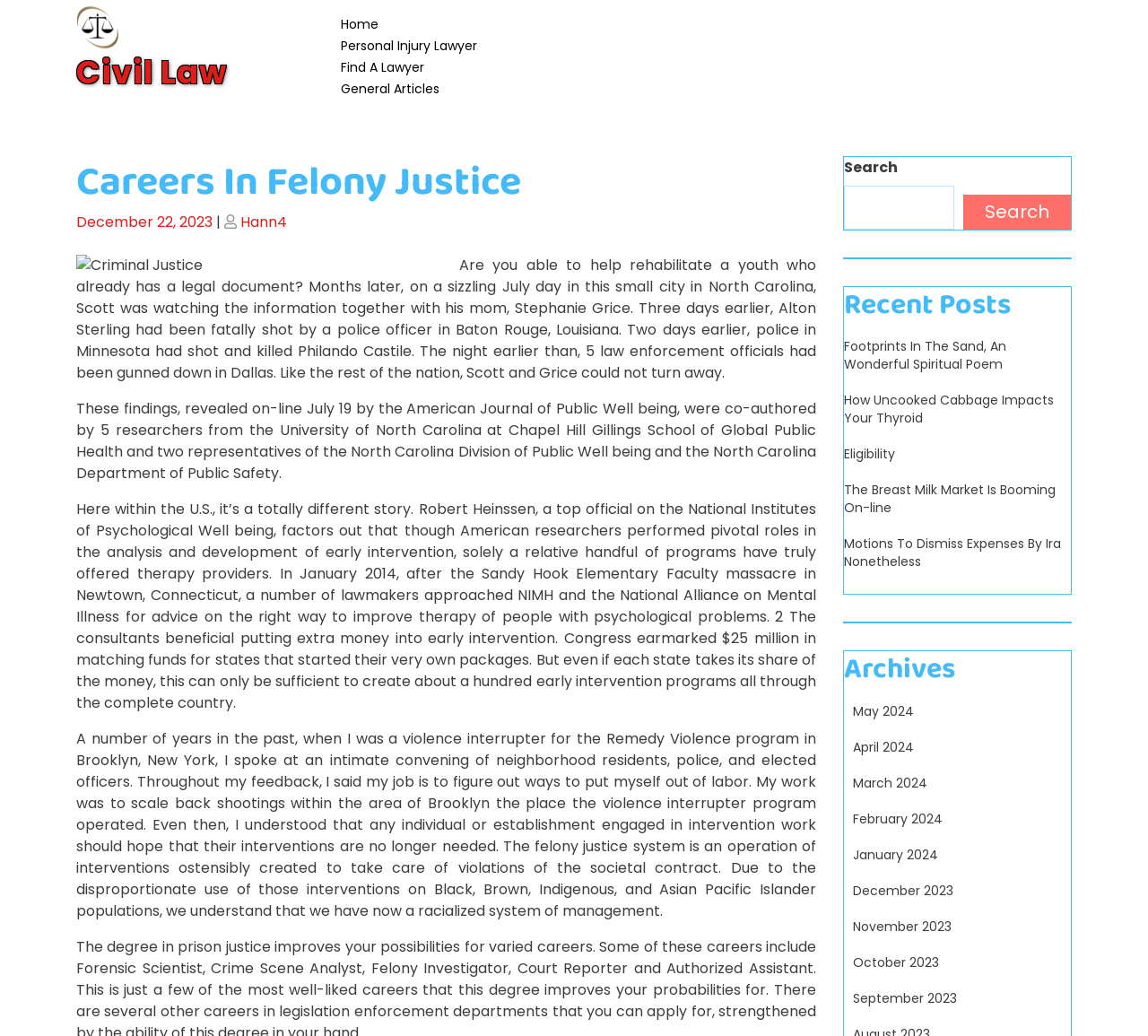Explain in detail what you observe on this webpage.

This webpage is about careers in felony justice and civil law. At the top, there is a navigation menu with links to "Home", "Personal Injury Lawyer", "Find A Lawyer", and "General Articles". Below the navigation menu, there is a header section with a title "Careers In Felony Justice" and a subheading "Posted on December 22, 2023" by "Hann4". 

To the left of the header section, there is an image related to criminal justice. The main content of the webpage is a long article discussing the rehabilitation of youth with legal documents, citing research and statistics from the University of North Carolina at Chapel Hill and the National Institutes of Mental Health. The article also shares the author's personal experience as a violence interrupter in Brooklyn, New York.

On the right side of the webpage, there is a search bar with a button. Below the search bar, there are links to recent posts, including "Footprints In The Sand, An Wonderful Spiritual Poem", "How Uncooked Cabbage Impacts Your Thyroid", and others. Further down, there is an archives section with links to monthly archives from May 2024 to September 2023.